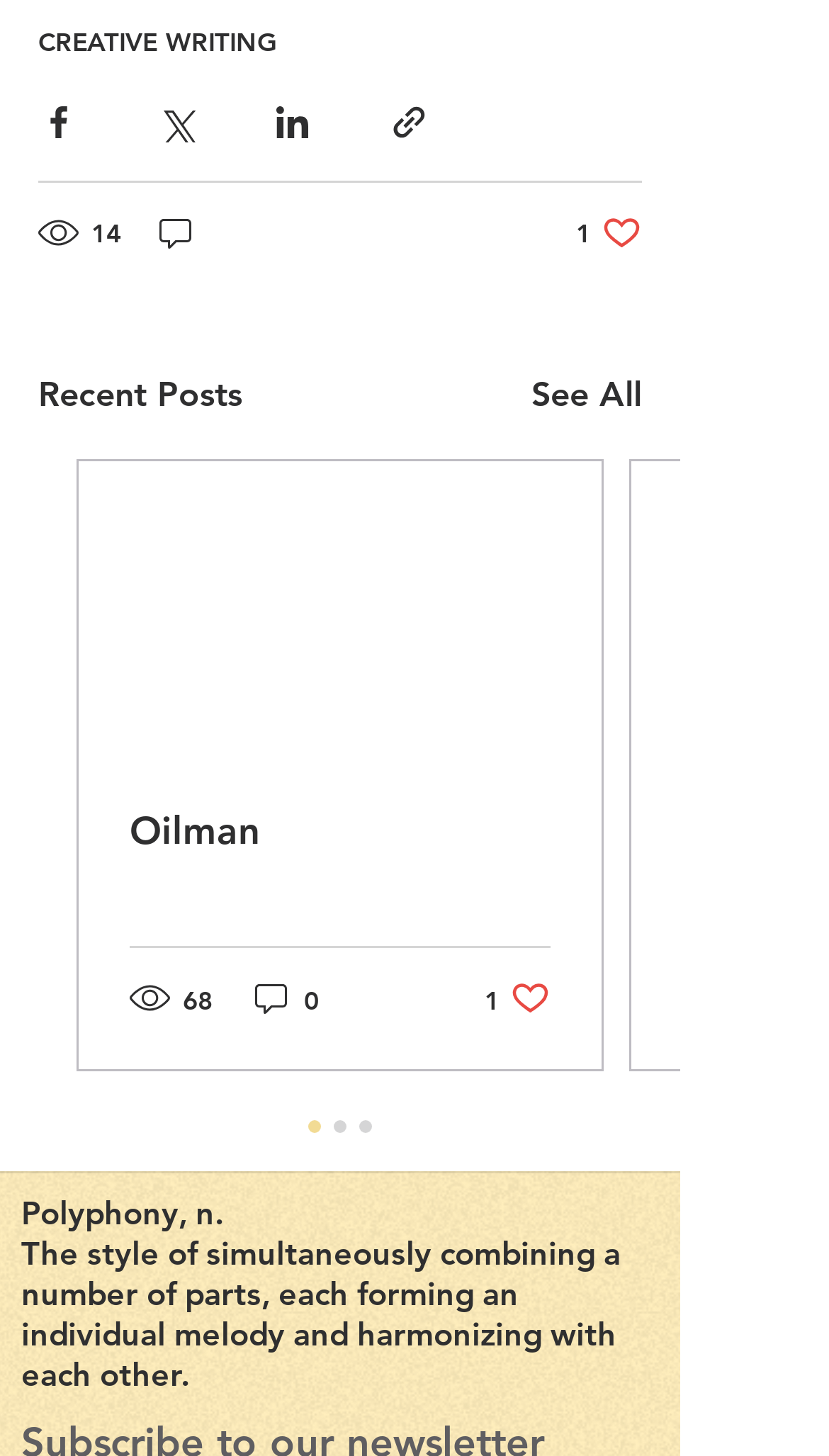Determine the bounding box coordinates of the UI element described by: "See All".

[0.641, 0.253, 0.774, 0.288]